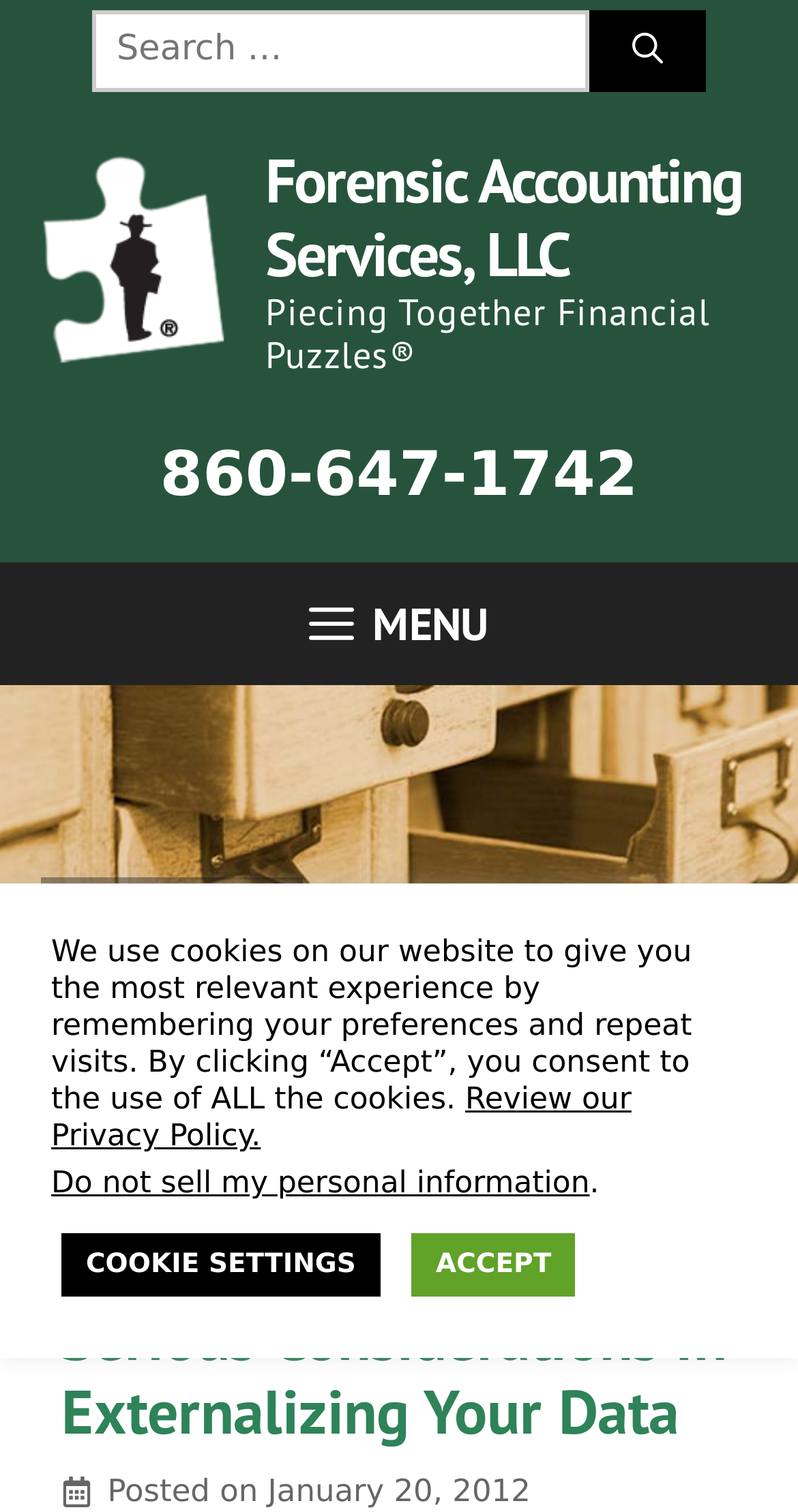Give the bounding box coordinates for the element described as: "alt="Forensic Accounting Services, LLC"".

[0.051, 0.158, 0.289, 0.185]